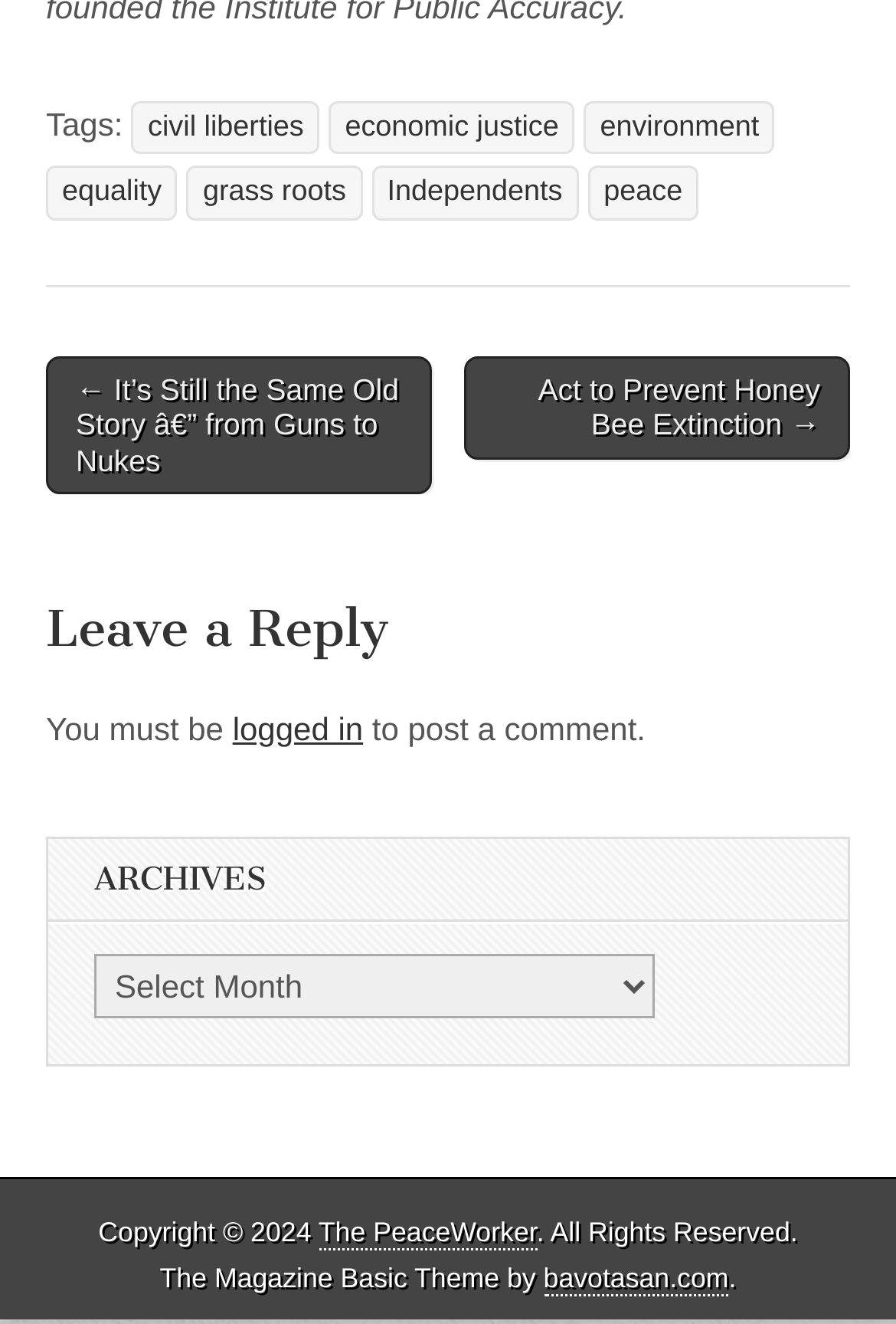Please provide the bounding box coordinates in the format (top-left x, top-left y, bottom-right x, bottom-right y). Remember, all values are floating point numbers between 0 and 1. What is the bounding box coordinate of the region described as: civil liberties

[0.147, 0.077, 0.357, 0.117]